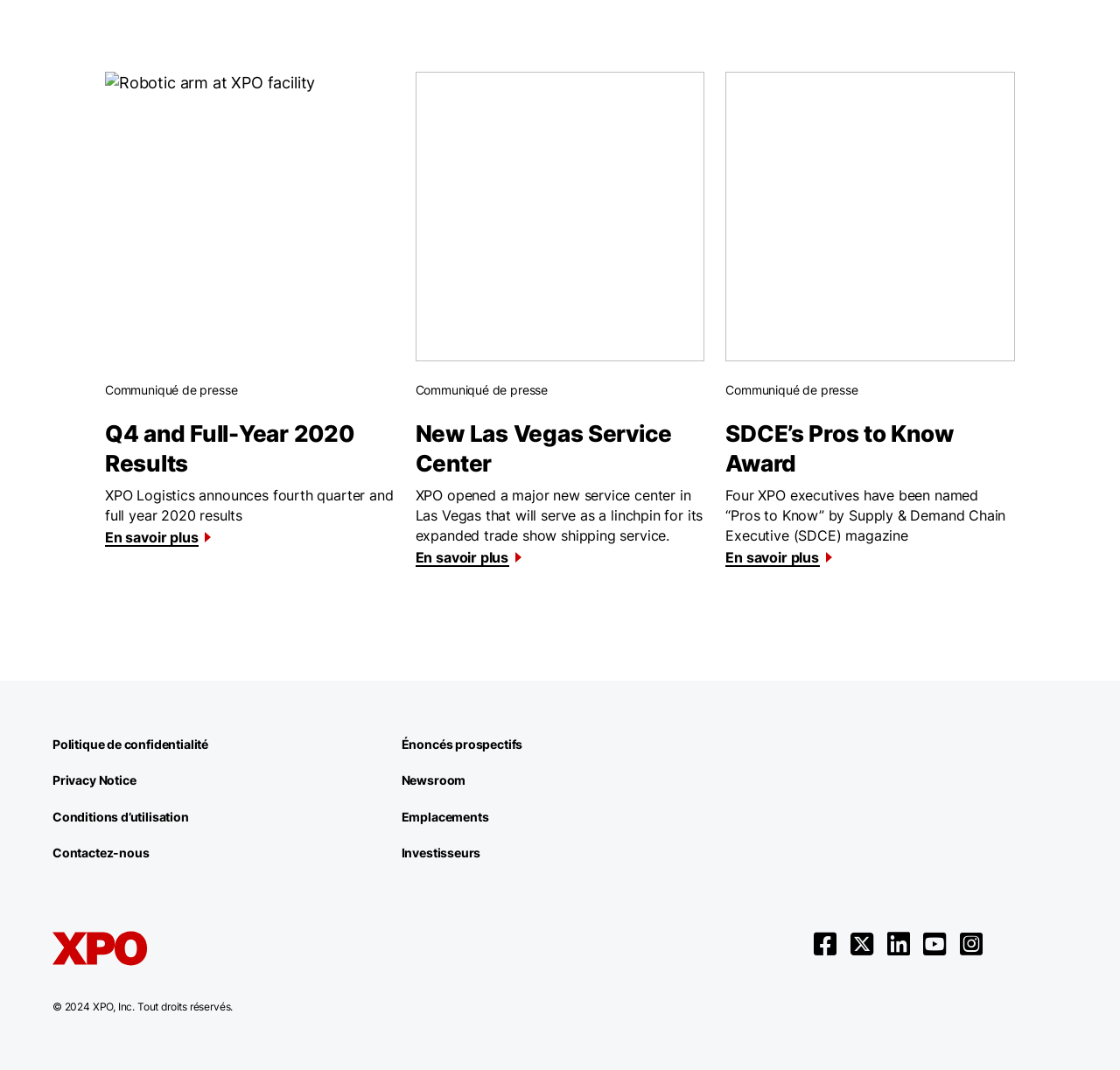Please give a short response to the question using one word or a phrase:
How many links are available in the footer section?

8